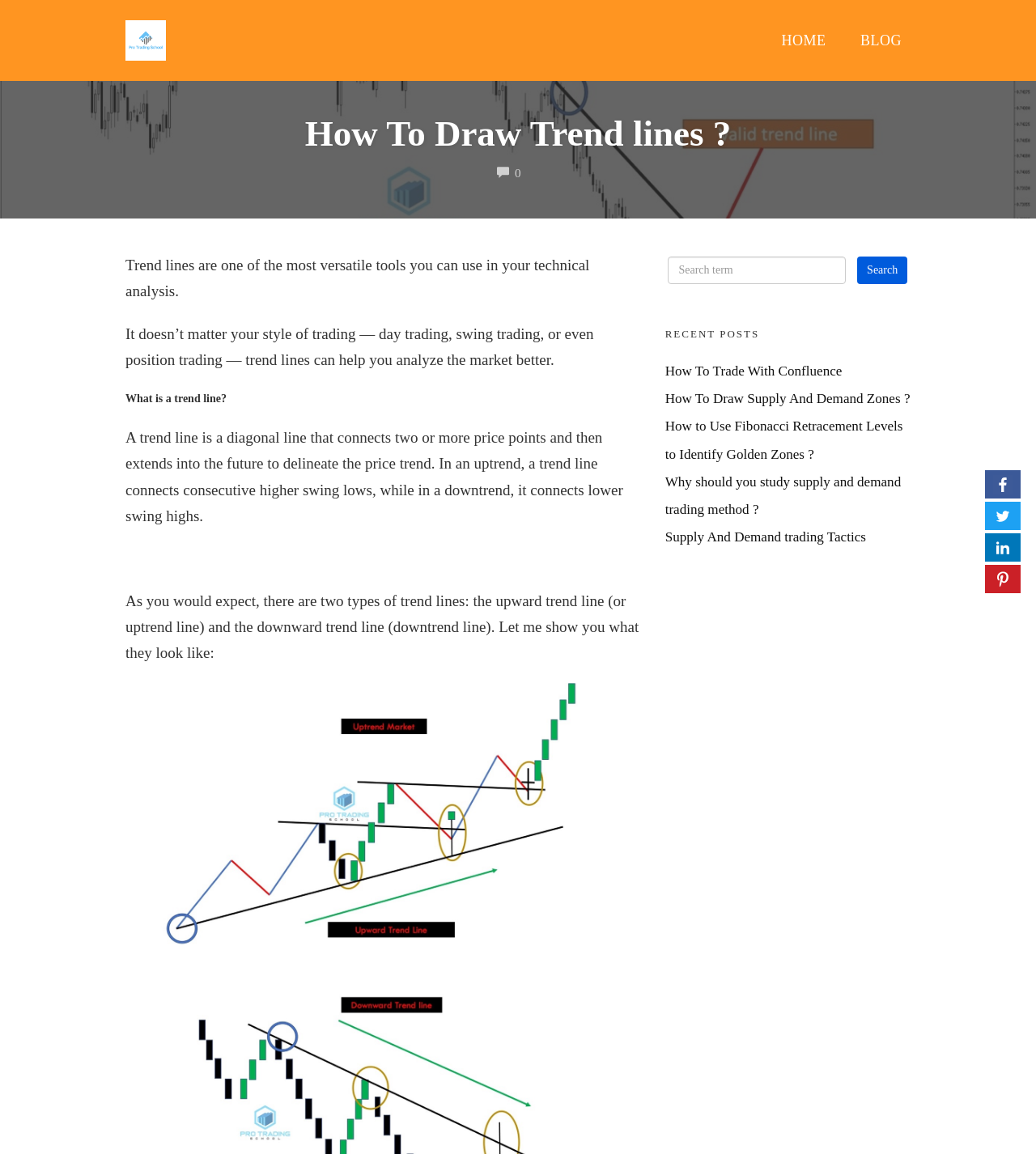Pinpoint the bounding box coordinates of the element to be clicked to execute the instruction: "Click on the 'HOME' link".

[0.746, 0.025, 0.806, 0.045]